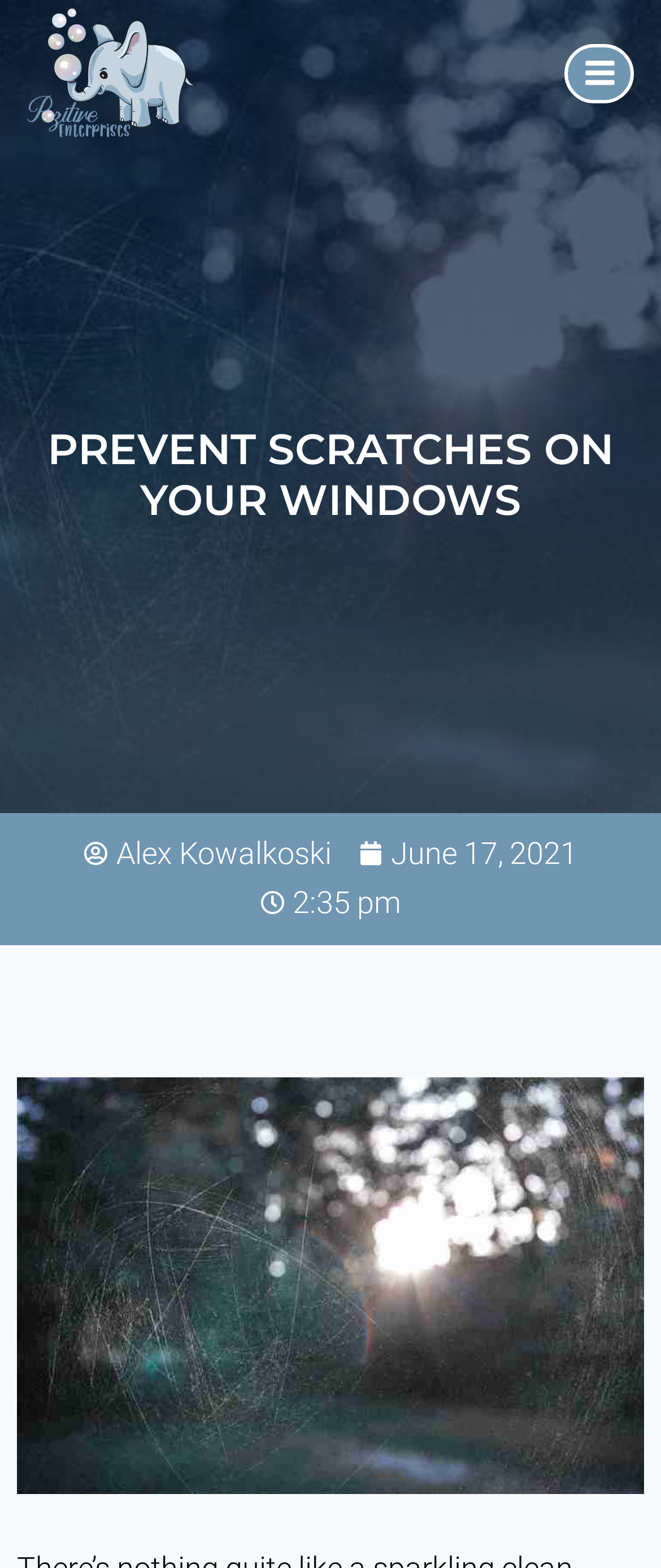Please determine the bounding box coordinates for the element with the description: "Toggle Menu".

[0.854, 0.028, 0.959, 0.066]